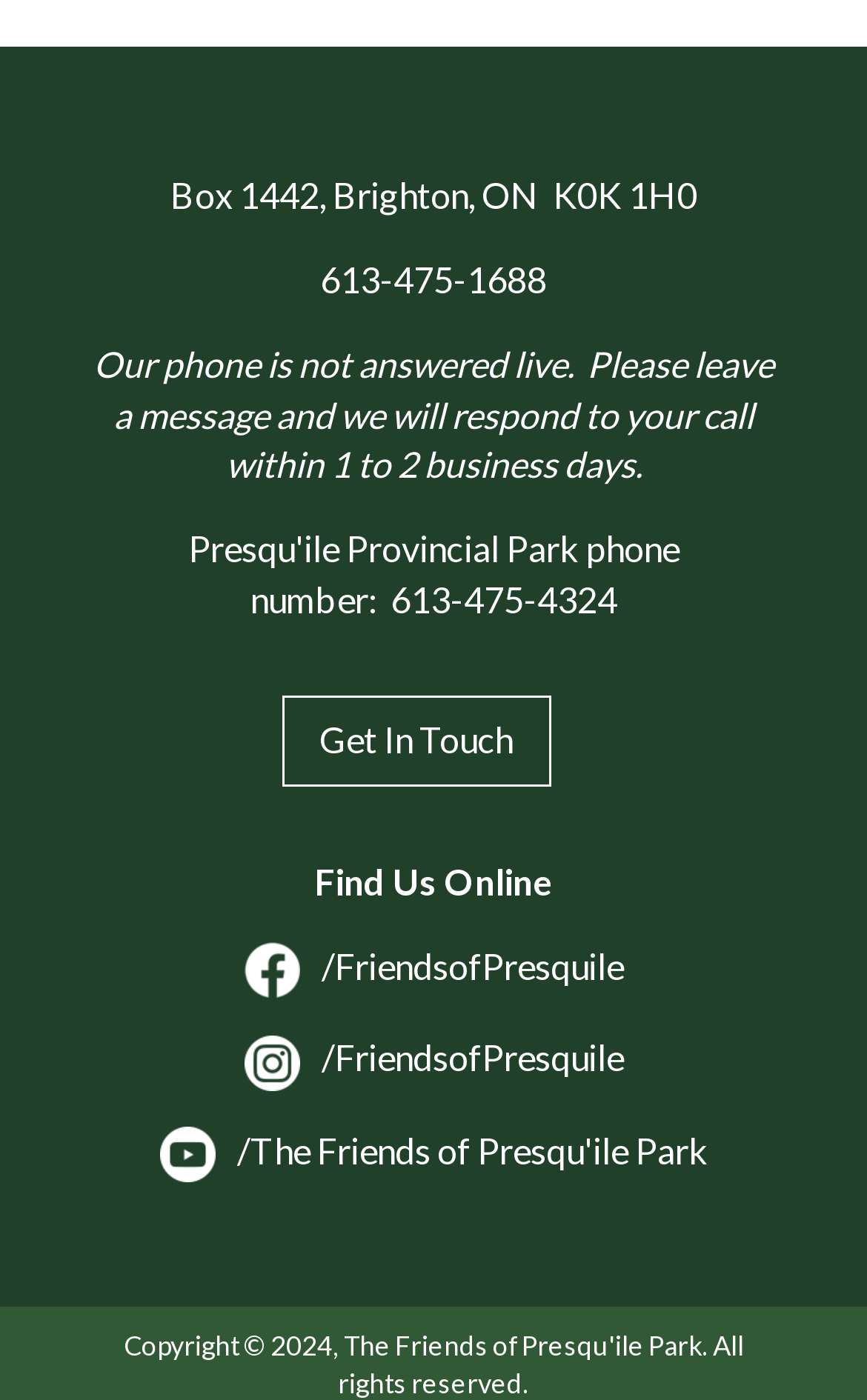Provide a brief response using a word or short phrase to this question:
What is the name of the organization's YouTube channel?

The Friends of Presqu'ile Park